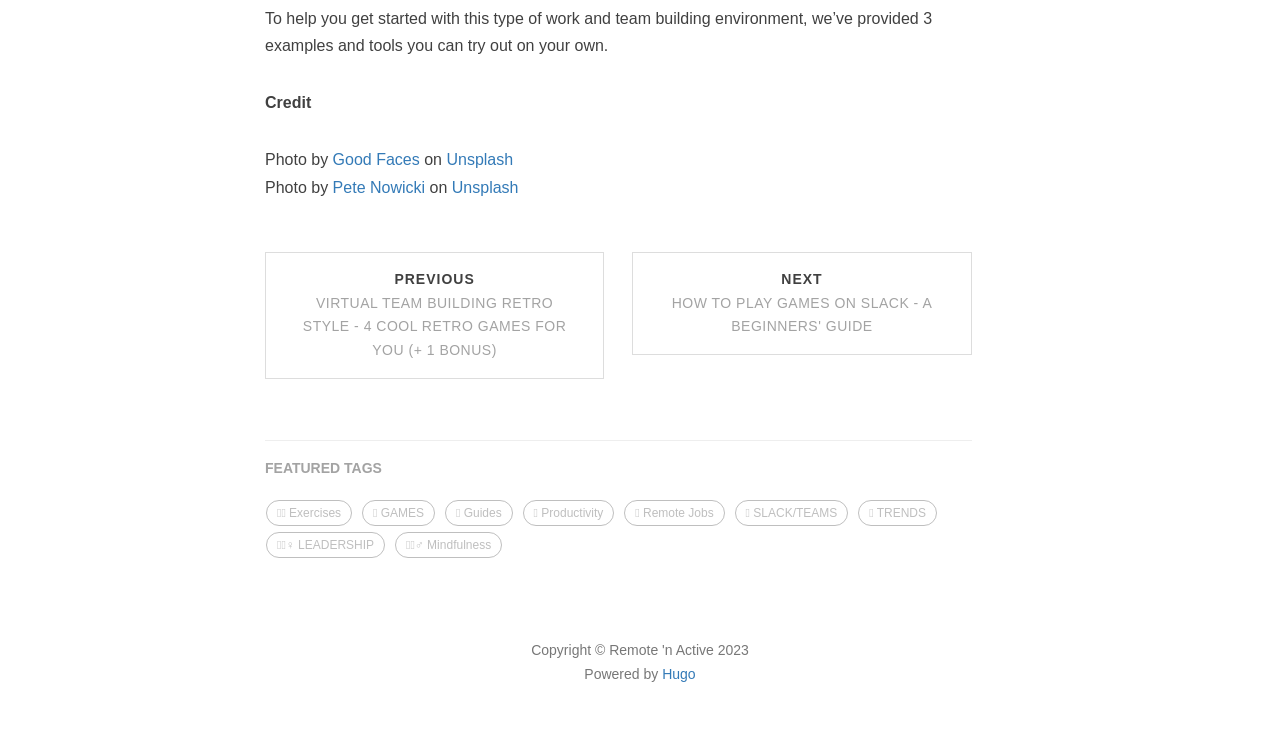Determine the bounding box coordinates of the element that should be clicked to execute the following command: "Click on 'Exercises'".

[0.208, 0.665, 0.275, 0.7]